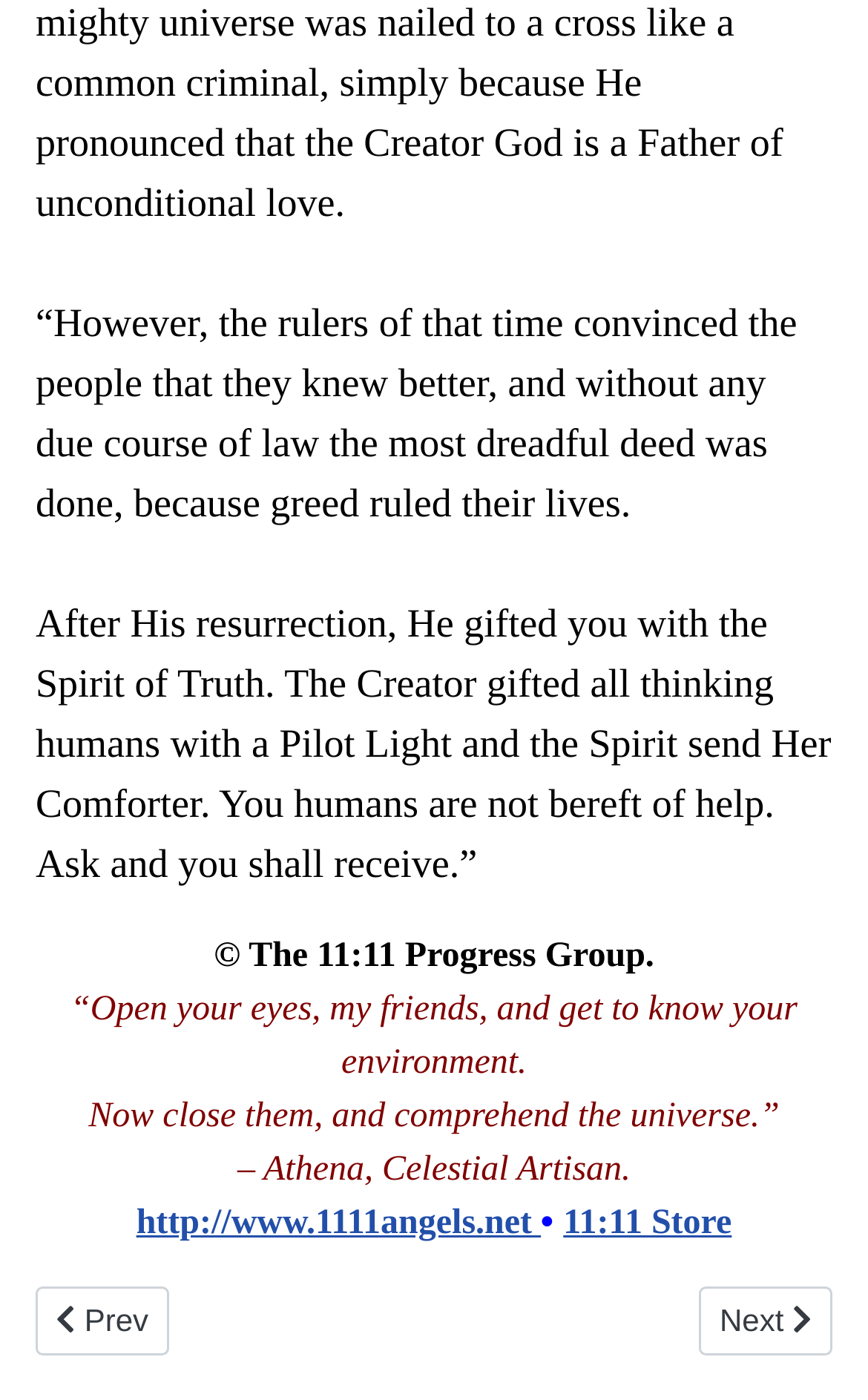What is the name of the store?
Use the information from the screenshot to give a comprehensive response to the question.

The question is asking about the name of the store. The answer can be found in the link element with the text '11:11 Store' which is located at the bottom of the page.